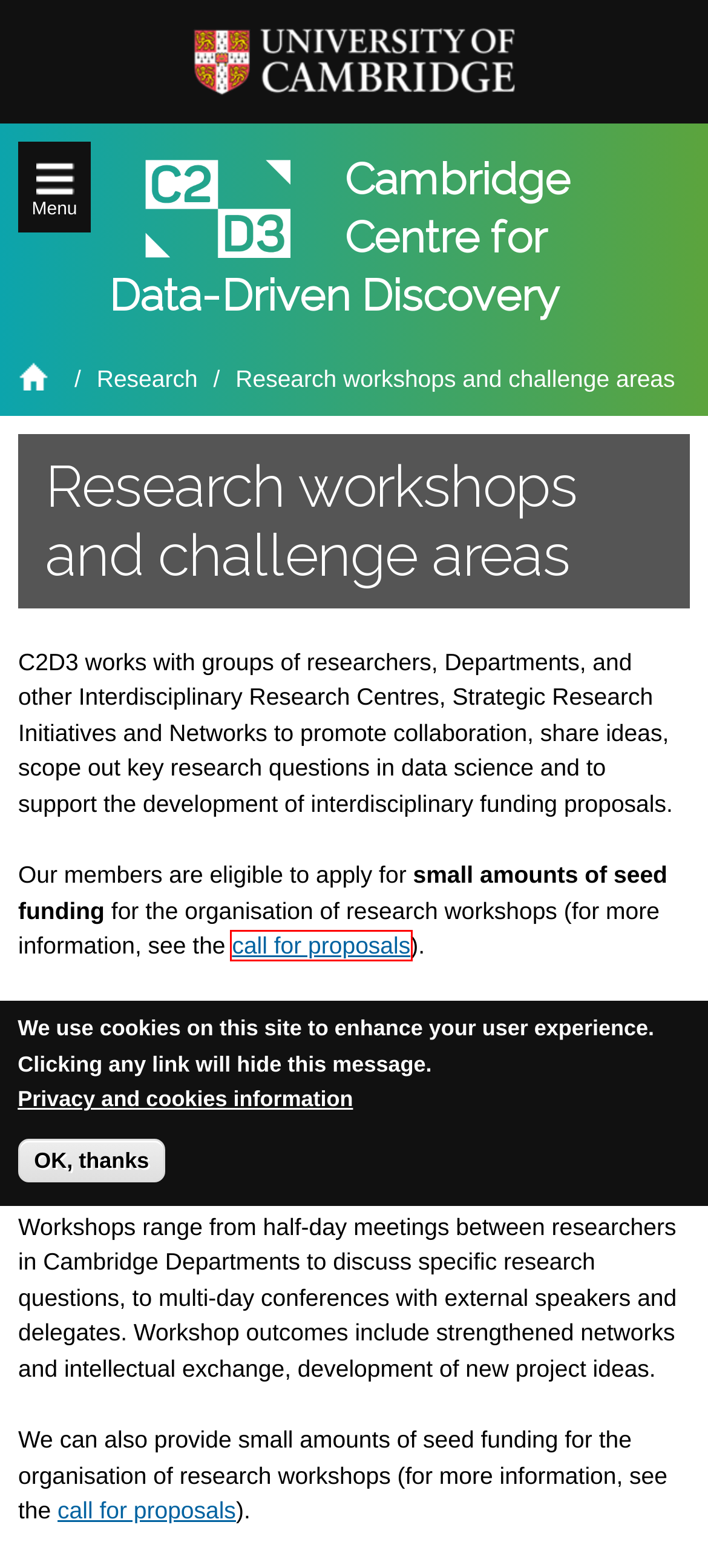Examine the screenshot of the webpage, which includes a red bounding box around an element. Choose the best matching webpage description for the page that will be displayed after clicking the element inside the red bounding box. Here are the candidates:
A. Executive and professional education | University of Cambridge
B. Global Cambridge | University of Cambridge
C. Faculty of Education
D. Past funding - Early Career Reseachers | Cambridge Centre for Data-Driven Discovery
E. Contact the University | University of Cambridge
F. IRDTA | Institute for Research Development, Training and Advice
G. Manufacturing Analytics Workshop | Cambridge Service Alliance
H. Map of the University of Cambridge

D